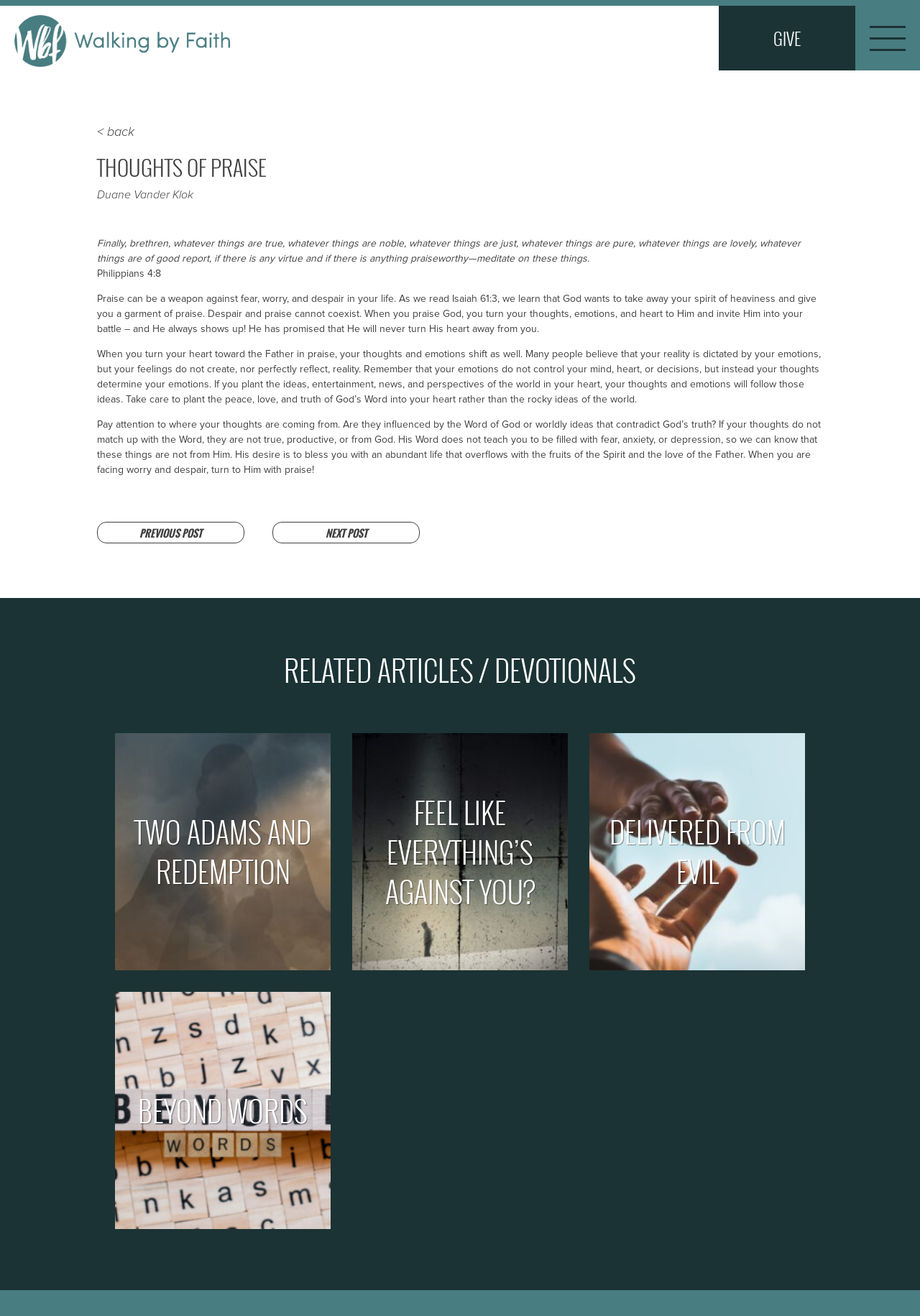Respond with a single word or phrase to the following question:
How many related articles are listed?

4